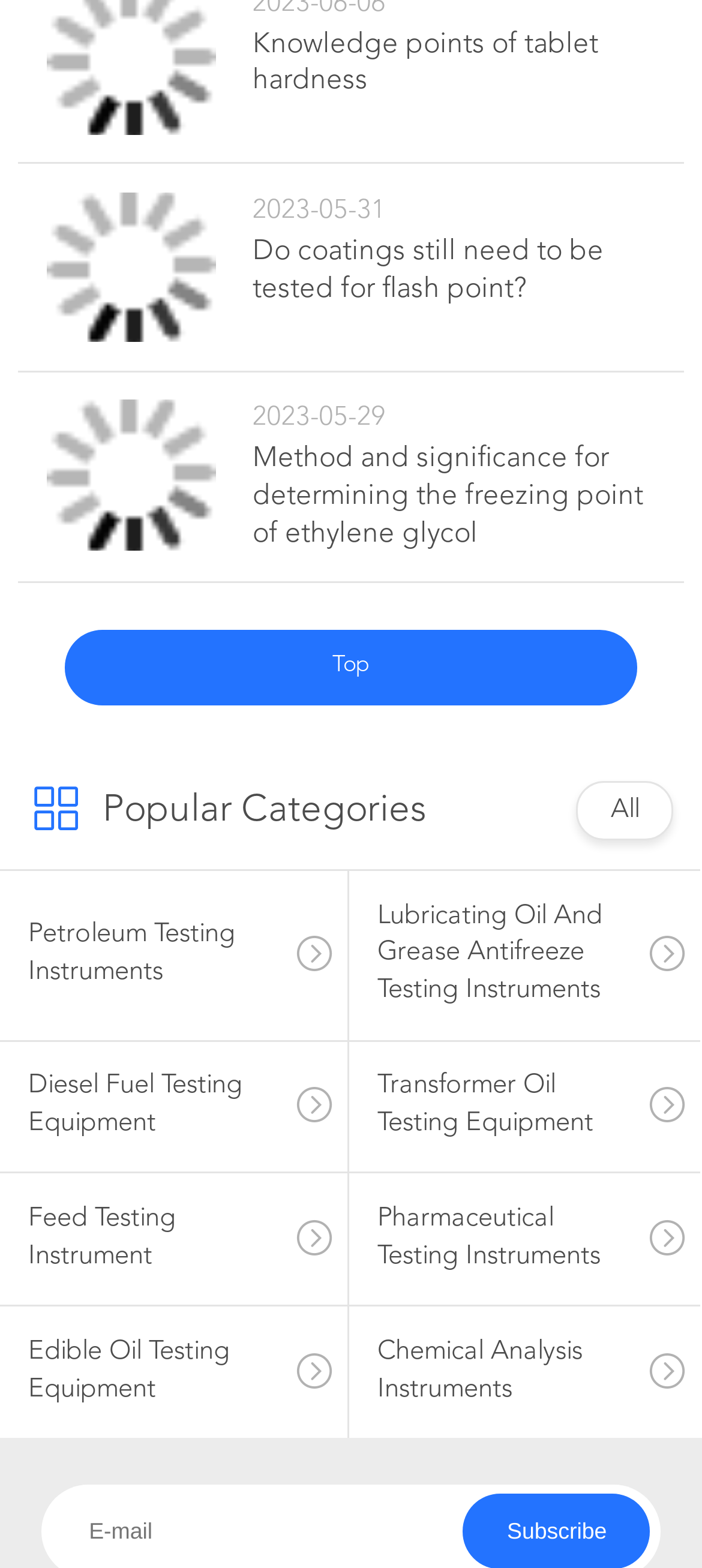What categories are listed on the webpage?
Please provide a comprehensive answer based on the contents of the image.

I found the categories by looking at the links with the '' symbol, which are located in the middle of the page. These links have text such as 'Petroleum Testing Instruments', 'Lubricating Oil And Grease Antifreeze Testing Instruments', and so on.